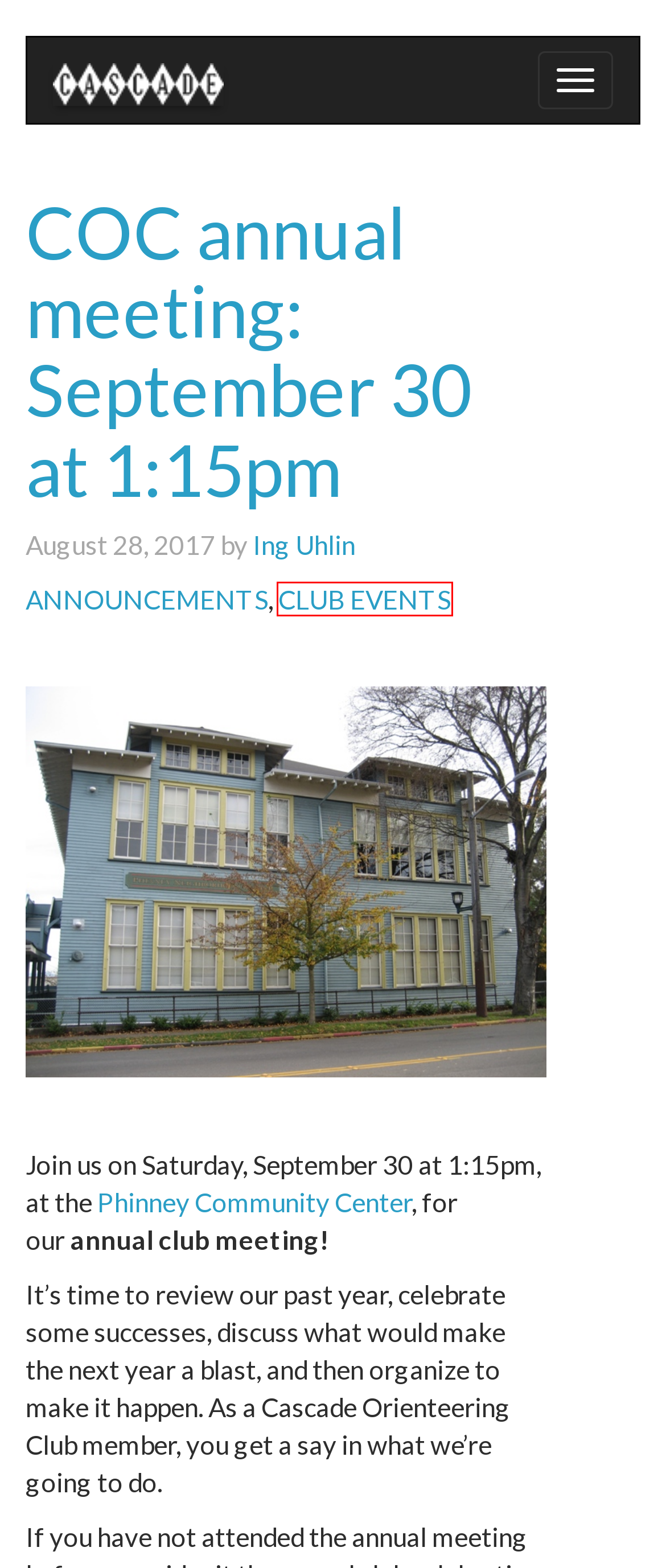You have a screenshot showing a webpage with a red bounding box around a UI element. Choose the webpage description that best matches the new page after clicking the highlighted element. Here are the options:
A. ABOUT - Cascade Orienteering      Cascade Orienteering
B. CONTACT - Cascade Orienteering      Cascade Orienteering
C. Club events Archives - Cascade Orienteering      Cascade Orienteering
D. No Active WIOL Season
E. Ing Uhlin, Author at Cascade Orienteering      Cascade Orienteering
F. Cascade Orienteering Club
G. Cascade Orienteering Club - Seattle, WA      Cascade Orienteering
H. Announcements Archives - Cascade Orienteering      Cascade Orienteering

C